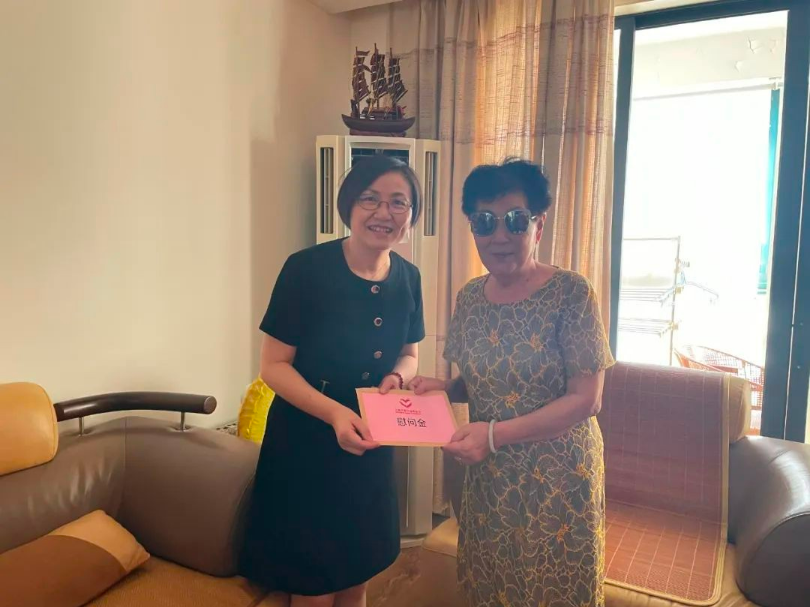Offer a detailed account of the various components present in the image.

In this heartwarming image, two women participate in a significant moment of charity and community support. On the left, Xu Yulan, the chairman of the Shanghai Three-Self Patriotic Movement (TSPM), smiles warmly as she presents a pink envelope to her counterpart, who is the secretary of the Yangpu District Ethnic Minority Association. This exchange took place in August 2022 in Shanghai, symbolizing the collaboration between local organizations and their commitment to aiding ethnic minorities. The backdrop features a cozy interior, highlighted by natural light streaming through a window, adding to the intimate atmosphere of the event. The pink envelope likely contains funds or resources aimed at supporting minority communities in the district, signifying the ongoing efforts to foster inclusivity and support.